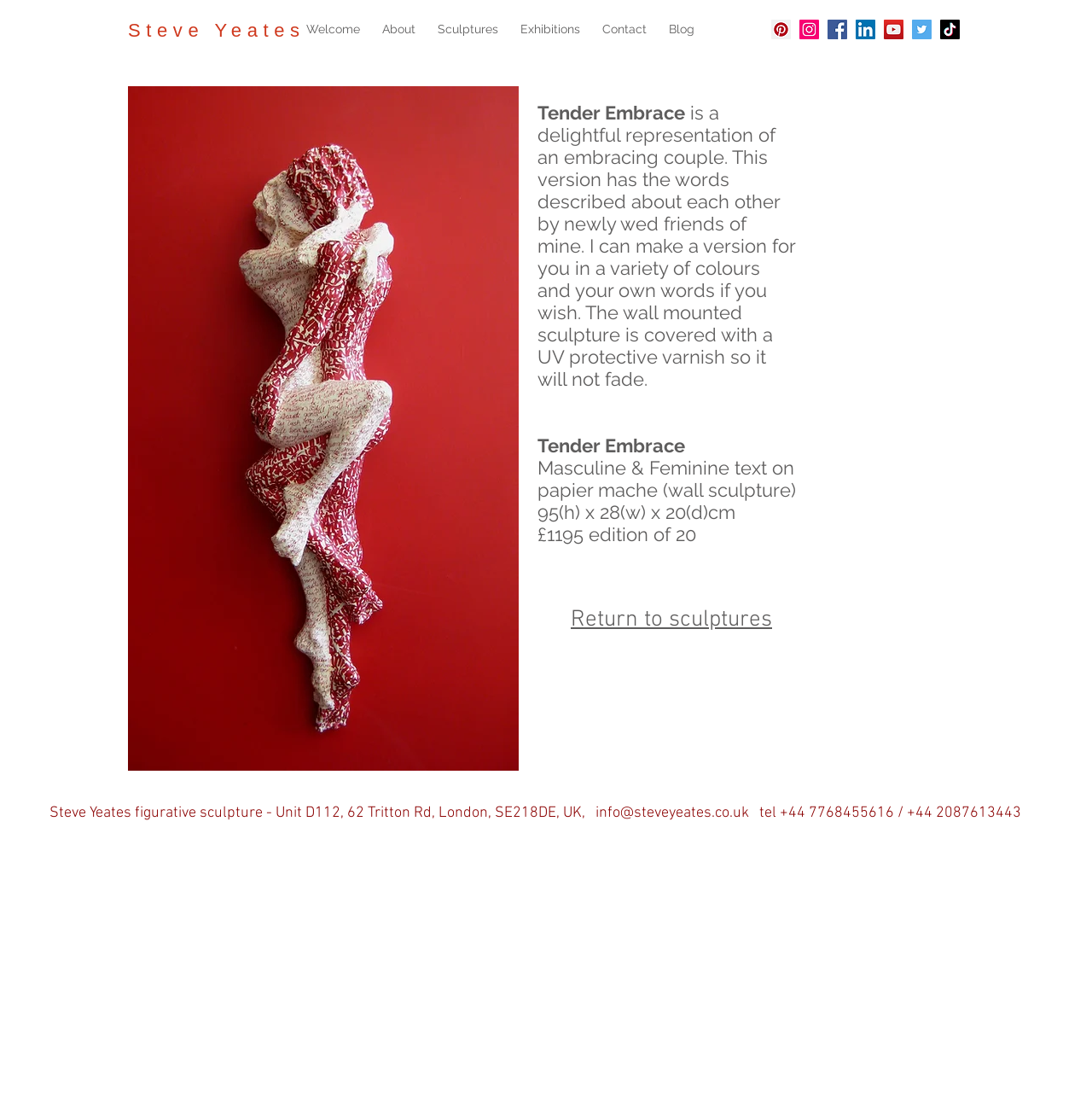Predict the bounding box coordinates of the area that should be clicked to accomplish the following instruction: "Click the Search link". The bounding box coordinates should consist of four float numbers between 0 and 1, i.e., [left, top, right, bottom].

None